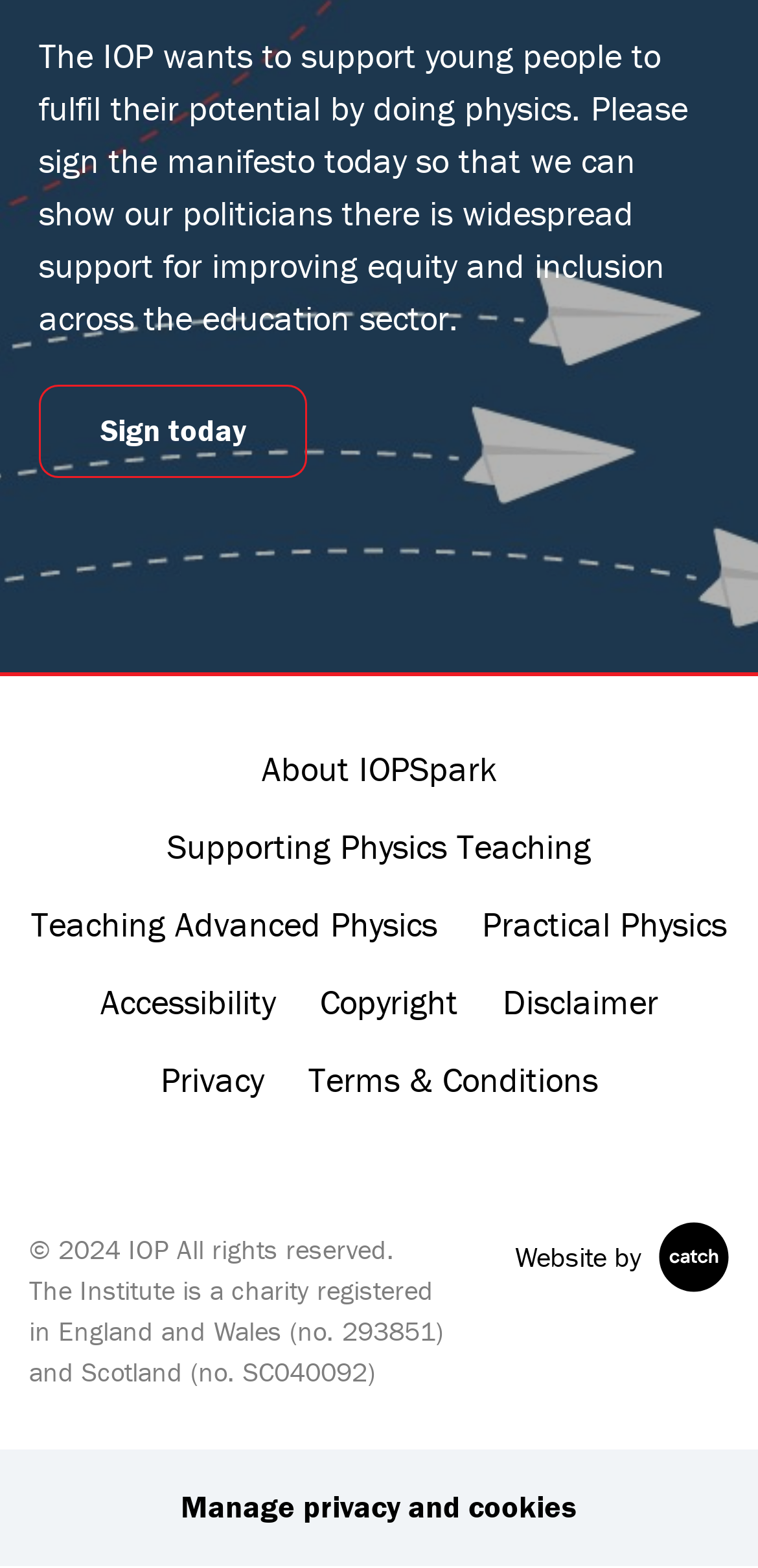Answer with a single word or phrase: 
What type of organization is the Institute?

Charity